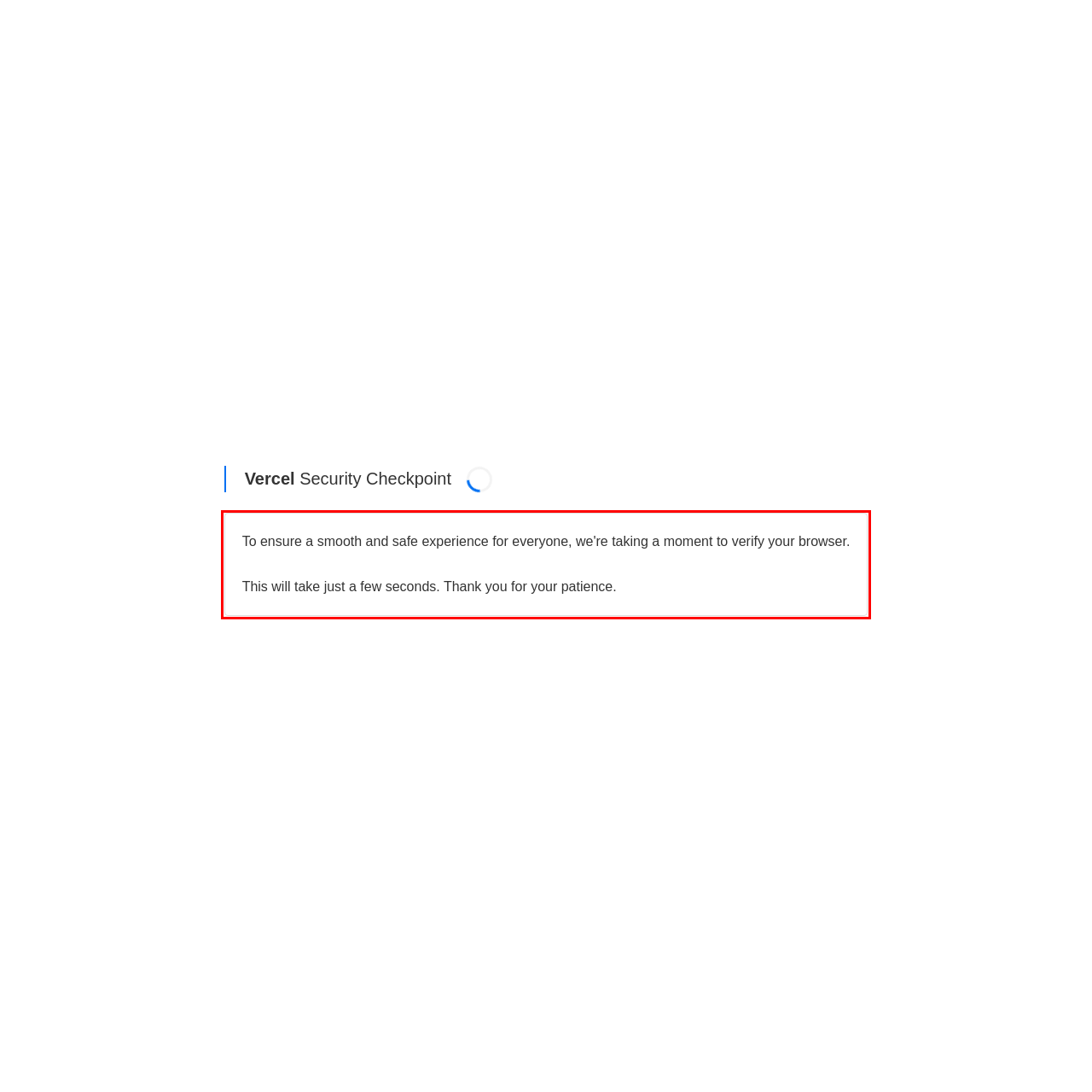Using the provided screenshot, read and generate the text content within the red-bordered area.

To ensure a smooth and safe experience for everyone, we're taking a moment to verify your browser. This will take just a few seconds. Thank you for your patience.